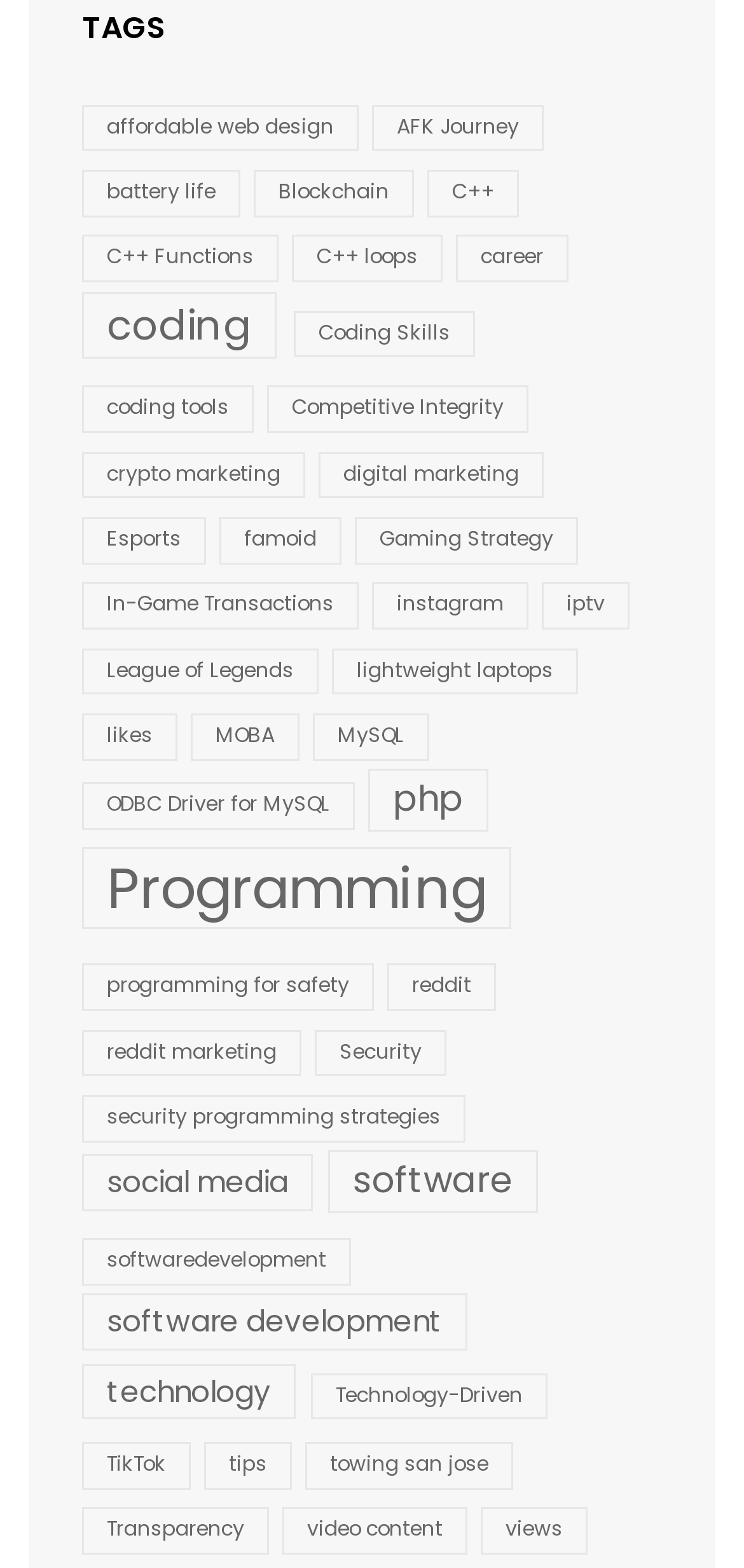Find the bounding box coordinates for the area that must be clicked to perform this action: "read about social media".

[0.11, 0.736, 0.421, 0.772]